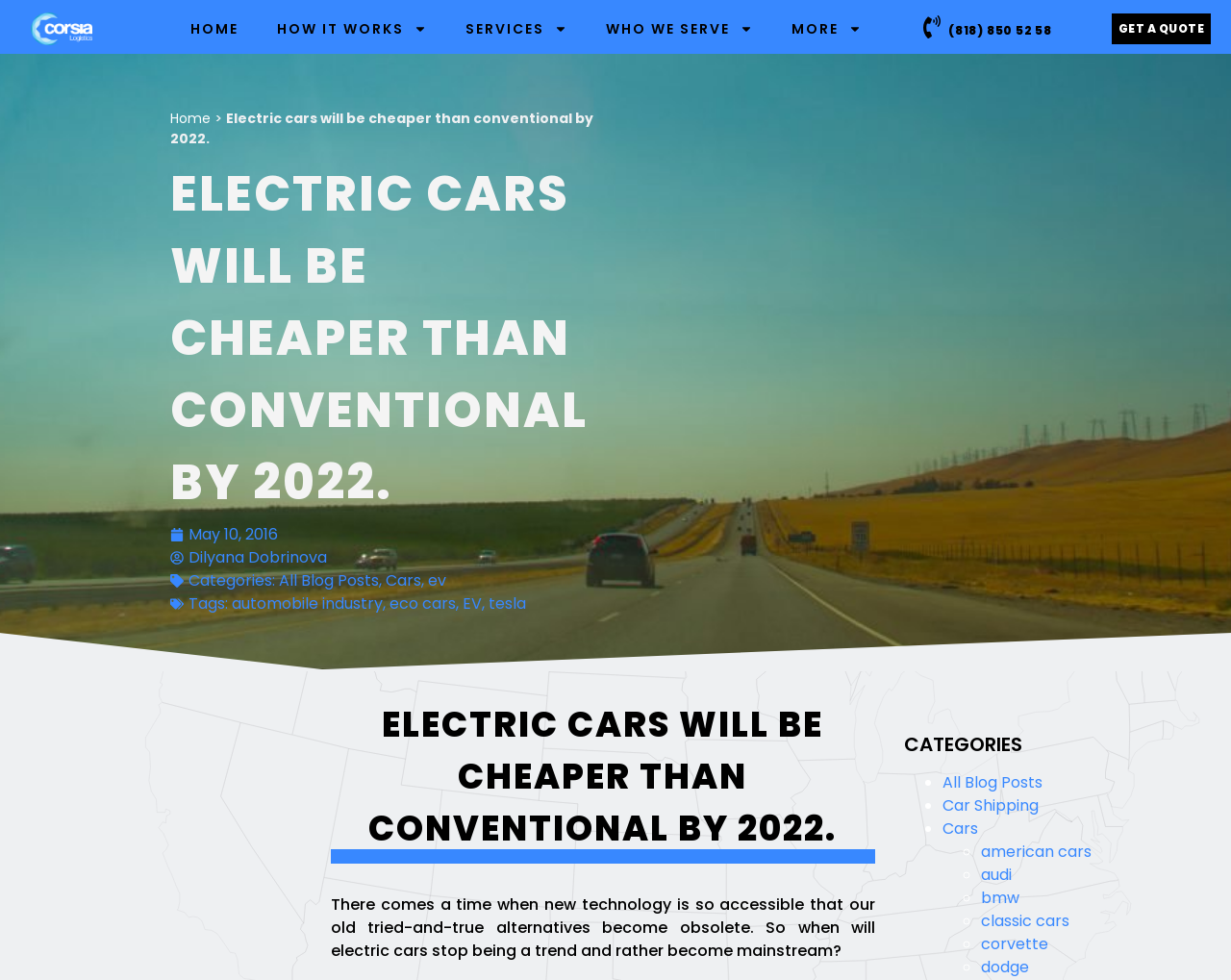Can you identify the bounding box coordinates of the clickable region needed to carry out this instruction: 'Select redirect to URL'? The coordinates should be four float numbers within the range of 0 to 1, stated as [left, top, right, bottom].

None